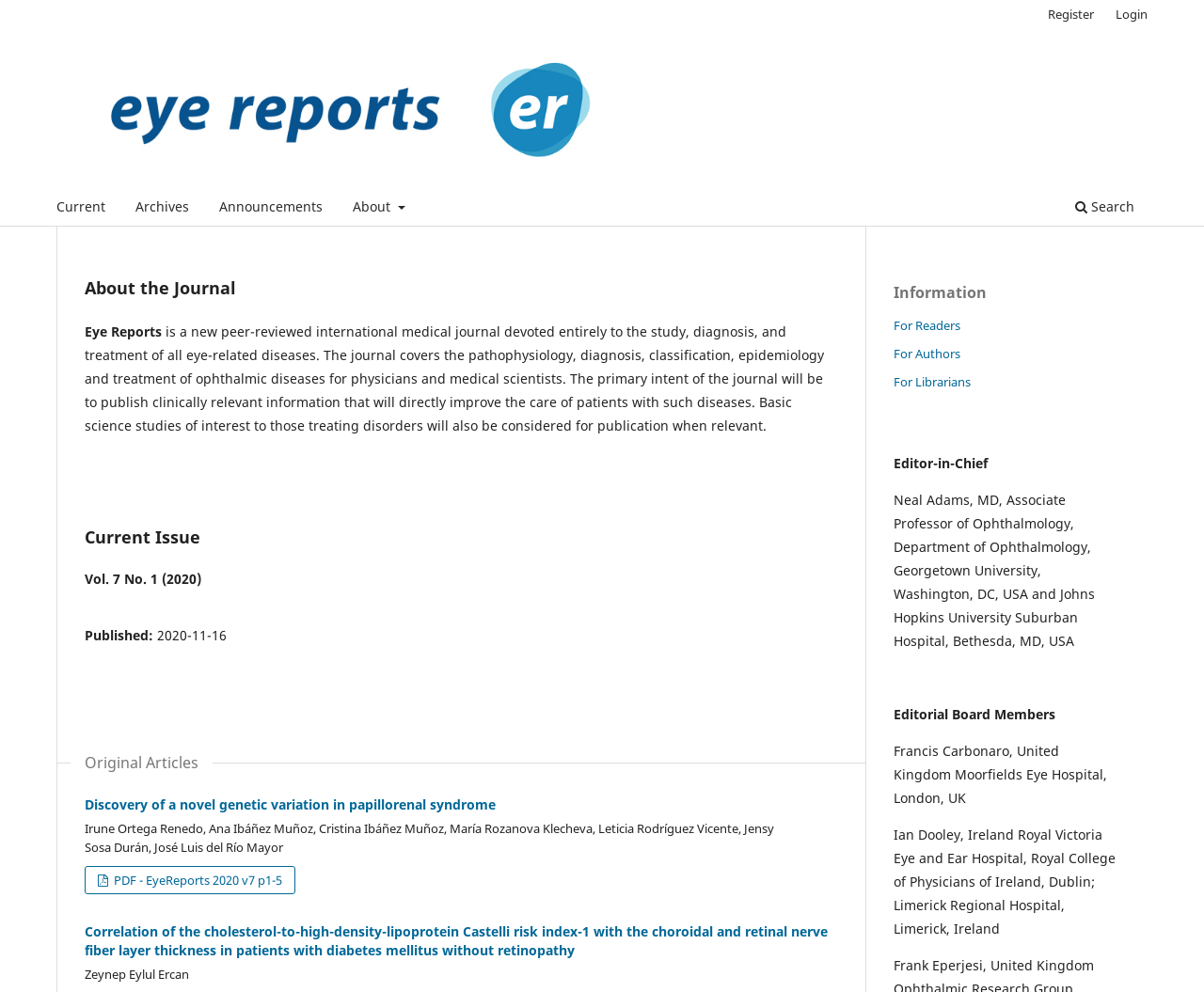Determine the bounding box coordinates of the target area to click to execute the following instruction: "Read the article 'Discovery of a novel genetic variation in papillorenal syndrome'."

[0.07, 0.802, 0.412, 0.82]